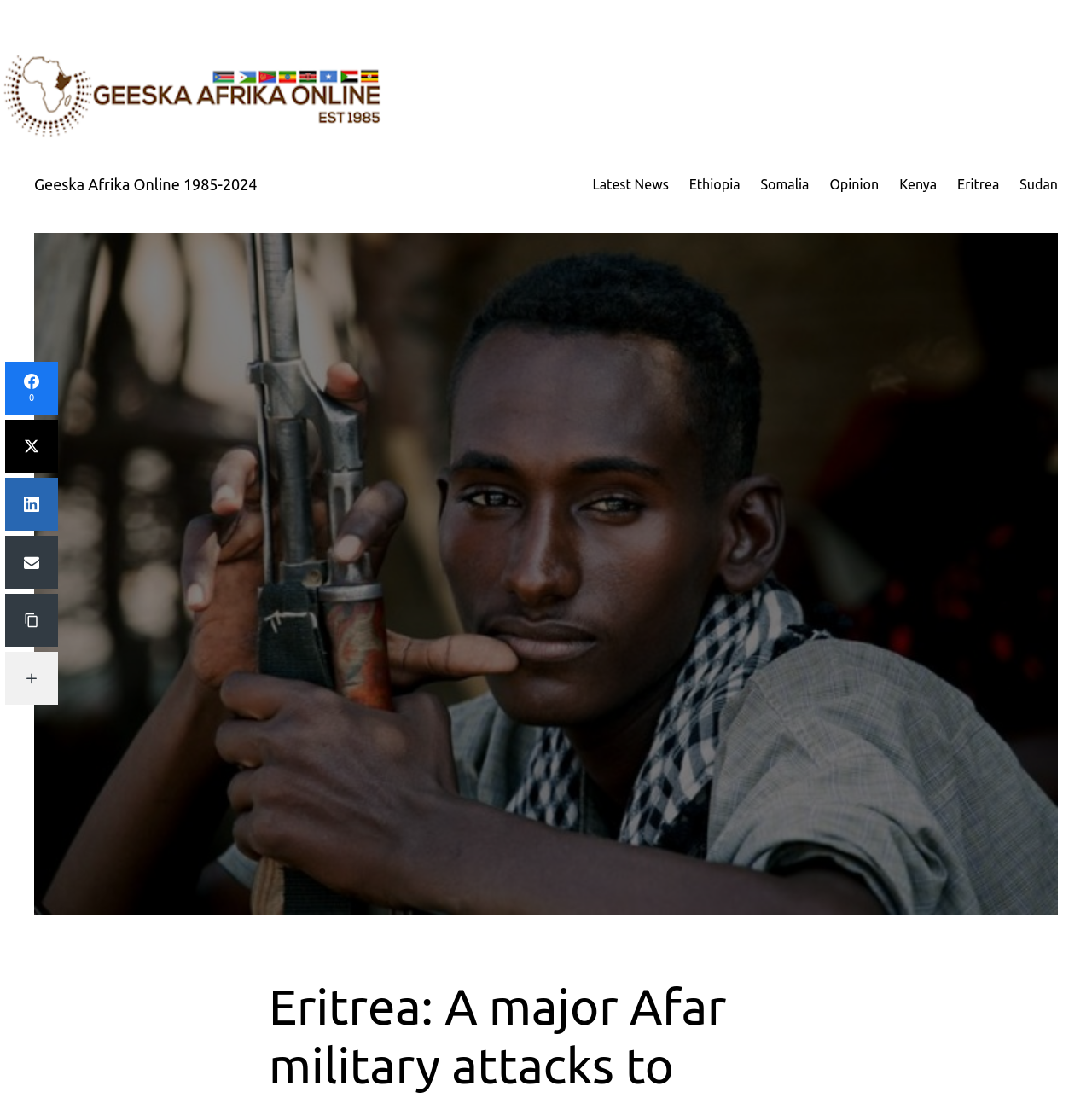What is the category of news listed first?
Please respond to the question with a detailed and thorough explanation.

I looked at the navigation element with the text 'AMP Menus' and found that the first link element under it has the text 'Latest News', which suggests that this is the category of news listed first.